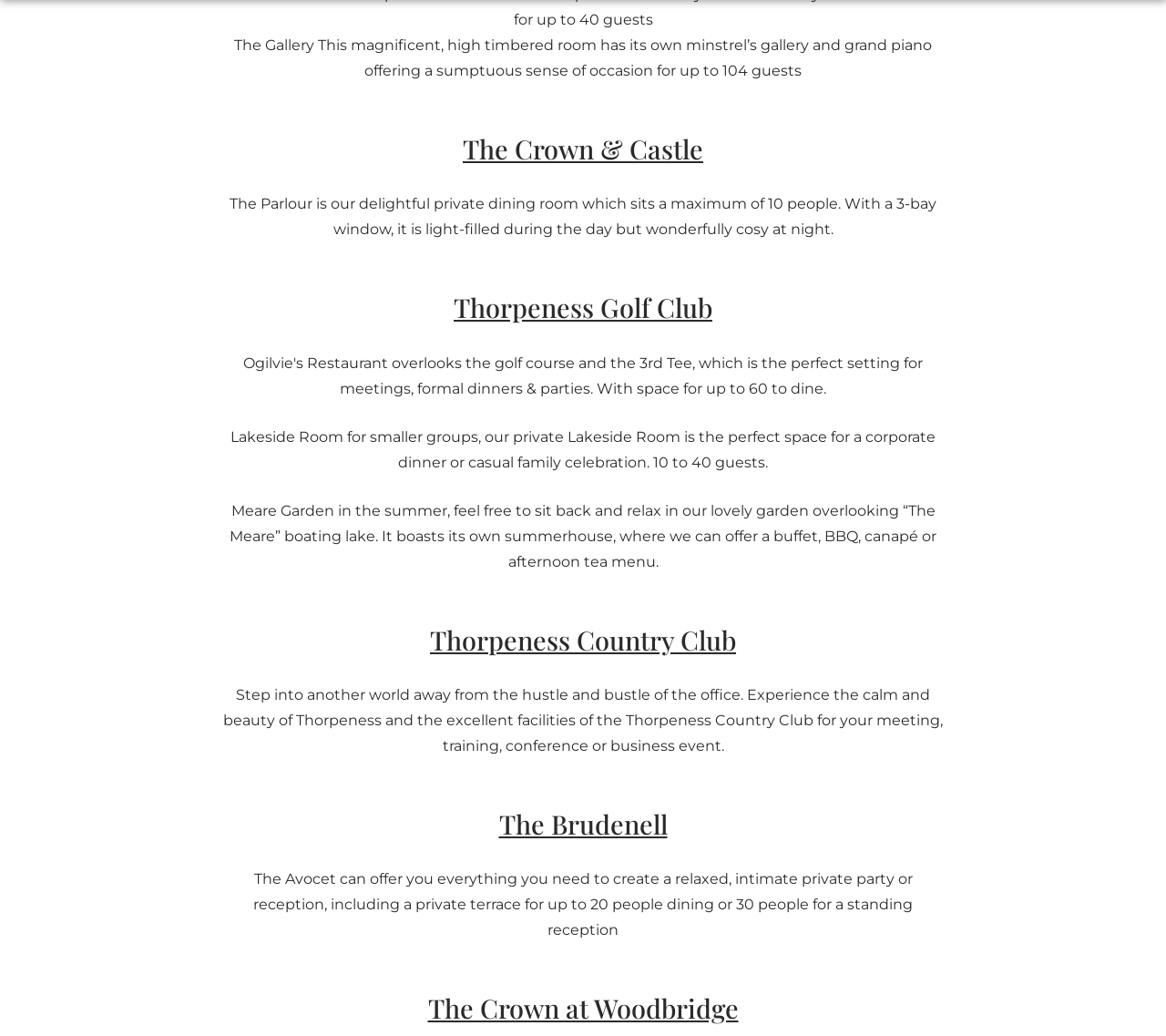Answer the question in a single word or phrase:
How many people can the Lakeside Room accommodate?

10 to 40 guests